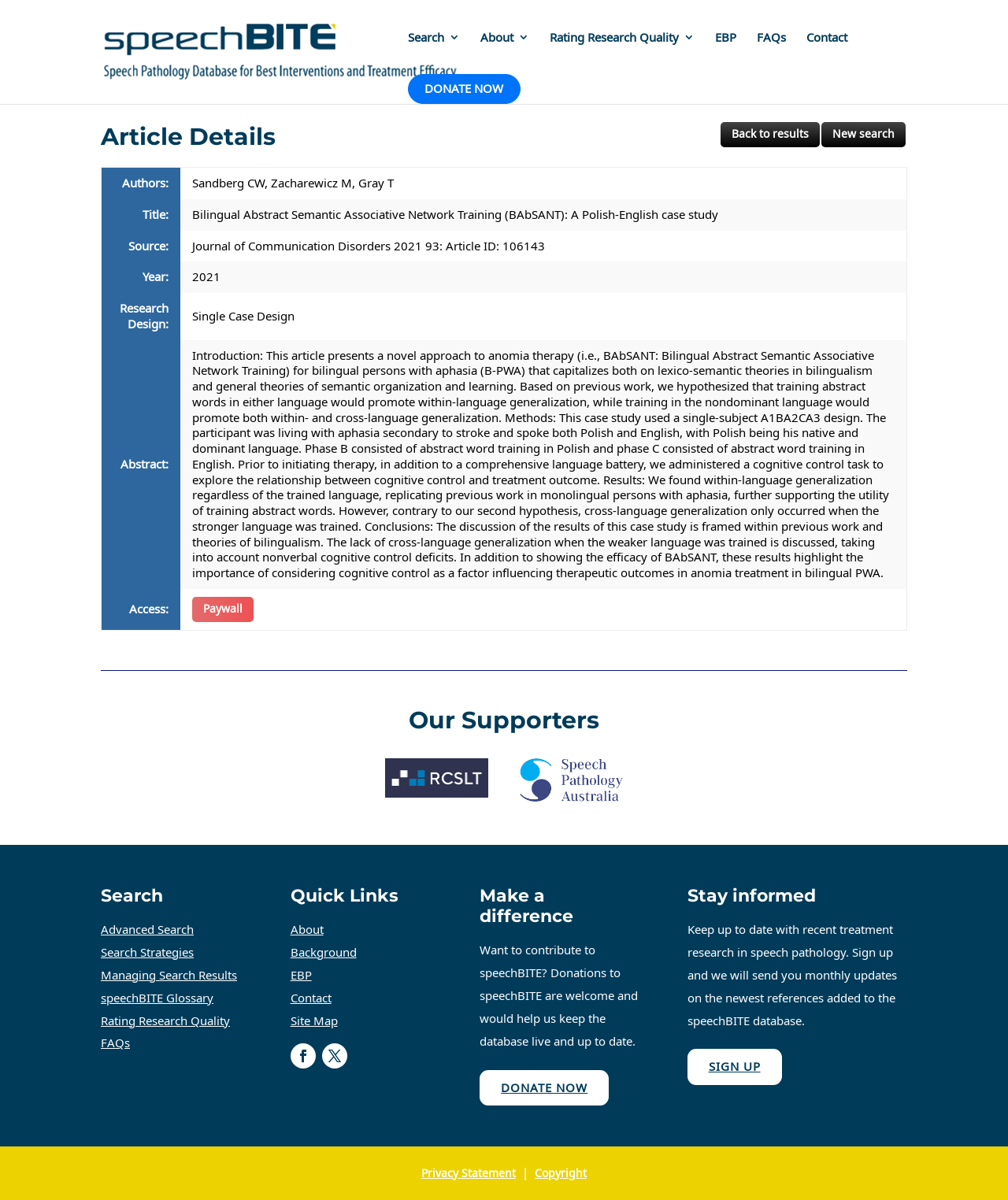Can you find the bounding box coordinates for the element that needs to be clicked to execute this instruction: "Click on the 'Rating Research Quality 3' link"? The coordinates should be given as four float numbers between 0 and 1, i.e., [left, top, right, bottom].

[0.545, 0.026, 0.689, 0.062]